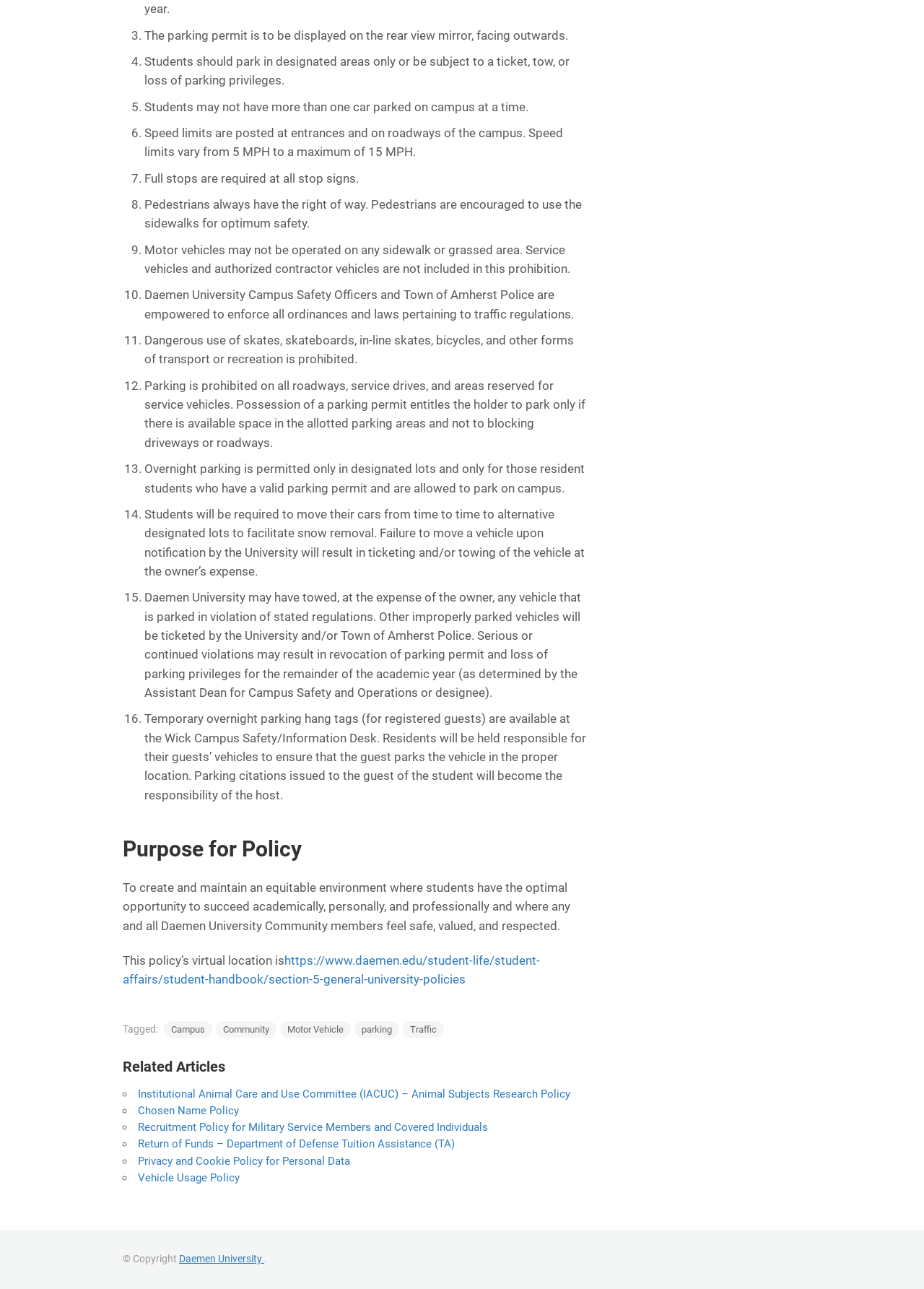Can you determine the bounding box coordinates of the area that needs to be clicked to fulfill the following instruction: "Click the link to view the vehicle usage policy"?

[0.149, 0.909, 0.259, 0.919]